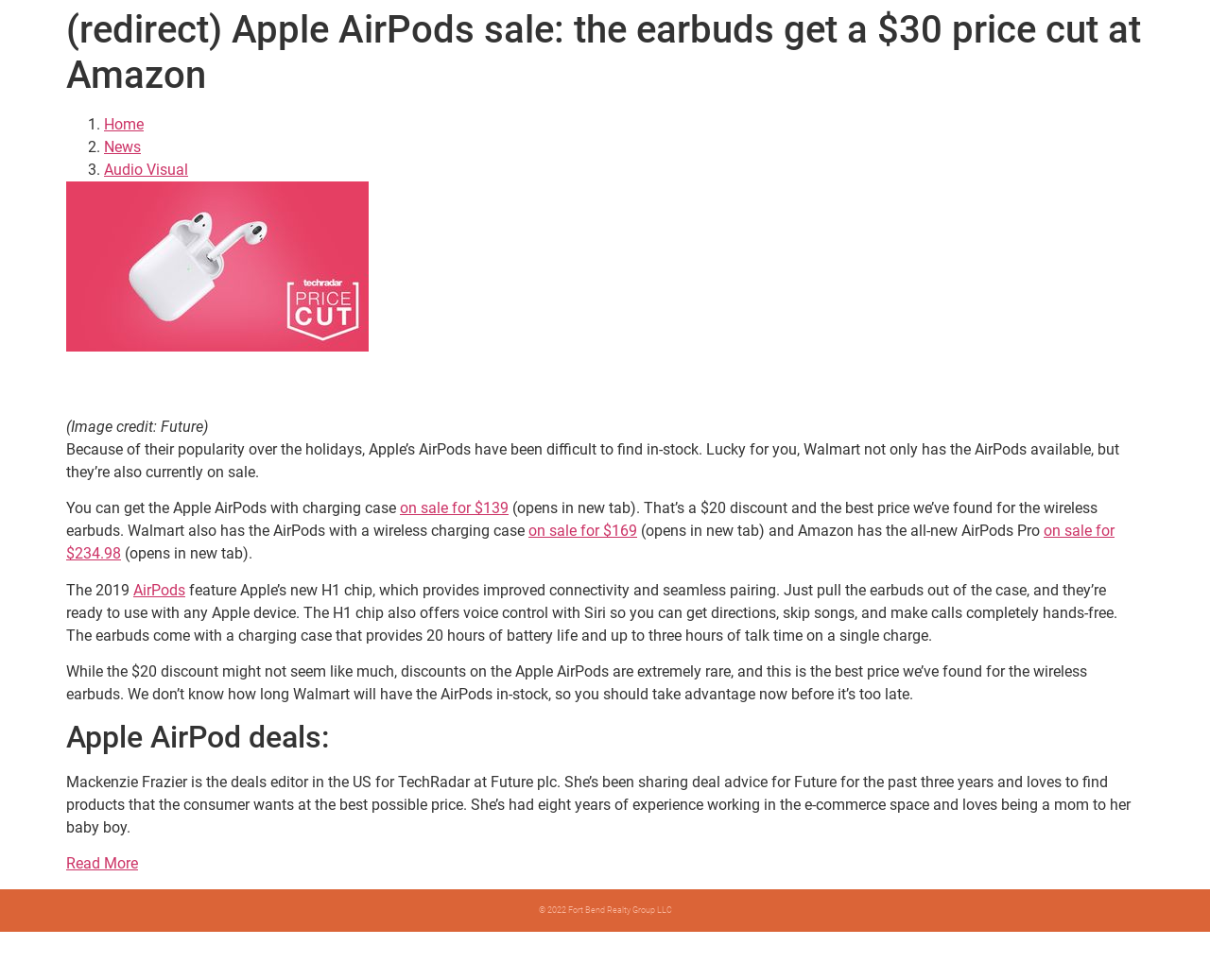Utilize the details in the image to give a detailed response to the question: What is the current price of Apple AirPods with charging case at Walmart?

According to the article, Walmart has the Apple AirPods with charging case on sale for $139, which is a $20 discount from the original price.